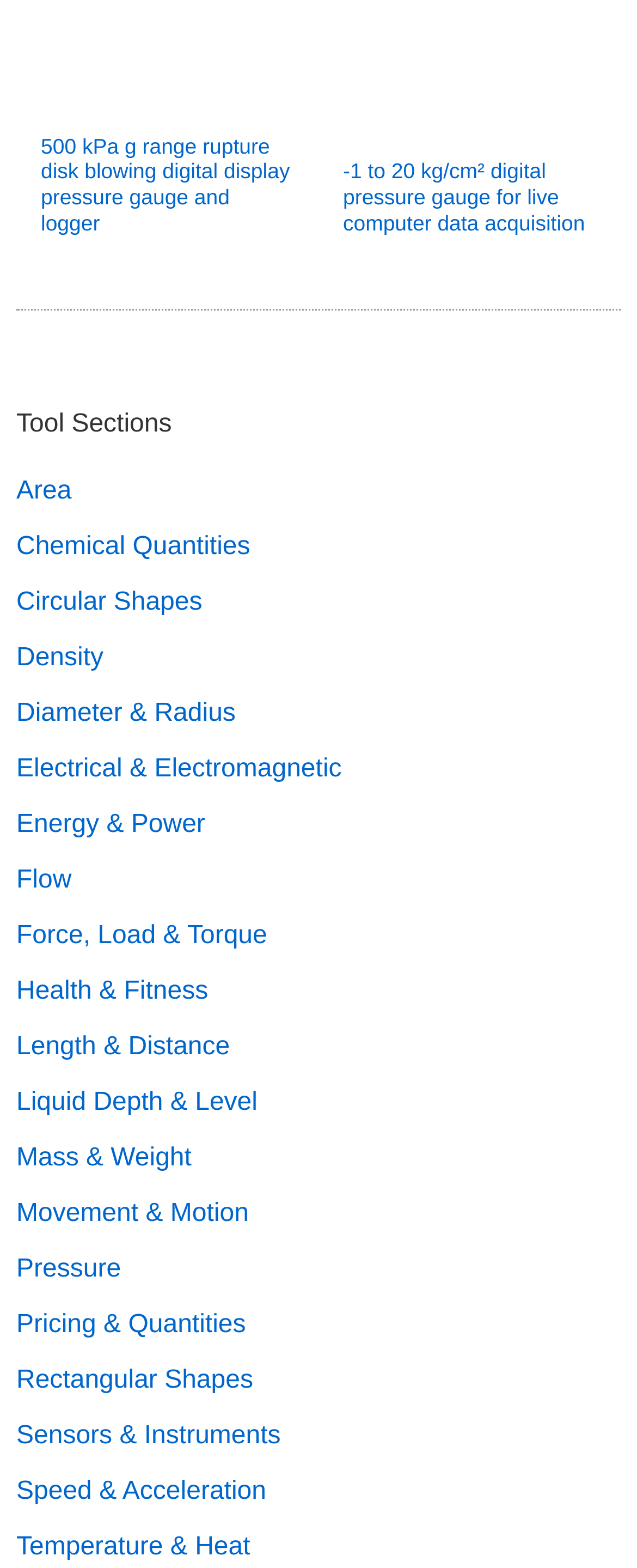Using the provided description: "Area", find the bounding box coordinates of the corresponding UI element. The output should be four float numbers between 0 and 1, in the format [left, top, right, bottom].

[0.026, 0.305, 0.112, 0.323]